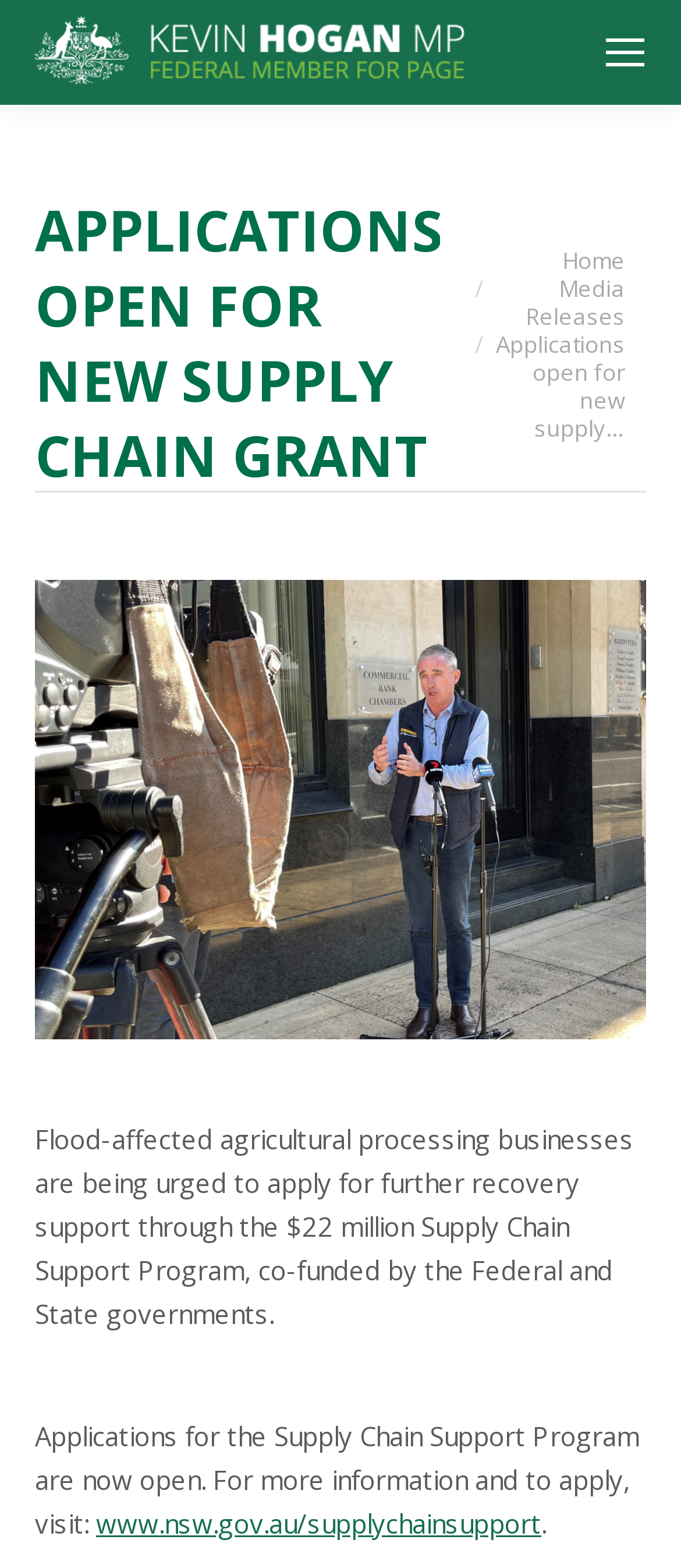Please specify the bounding box coordinates in the format (top-left x, top-left y, bottom-right x, bottom-right y), with values ranging from 0 to 1. Identify the bounding box for the UI component described as follows: Go to Top

[0.872, 0.684, 0.974, 0.729]